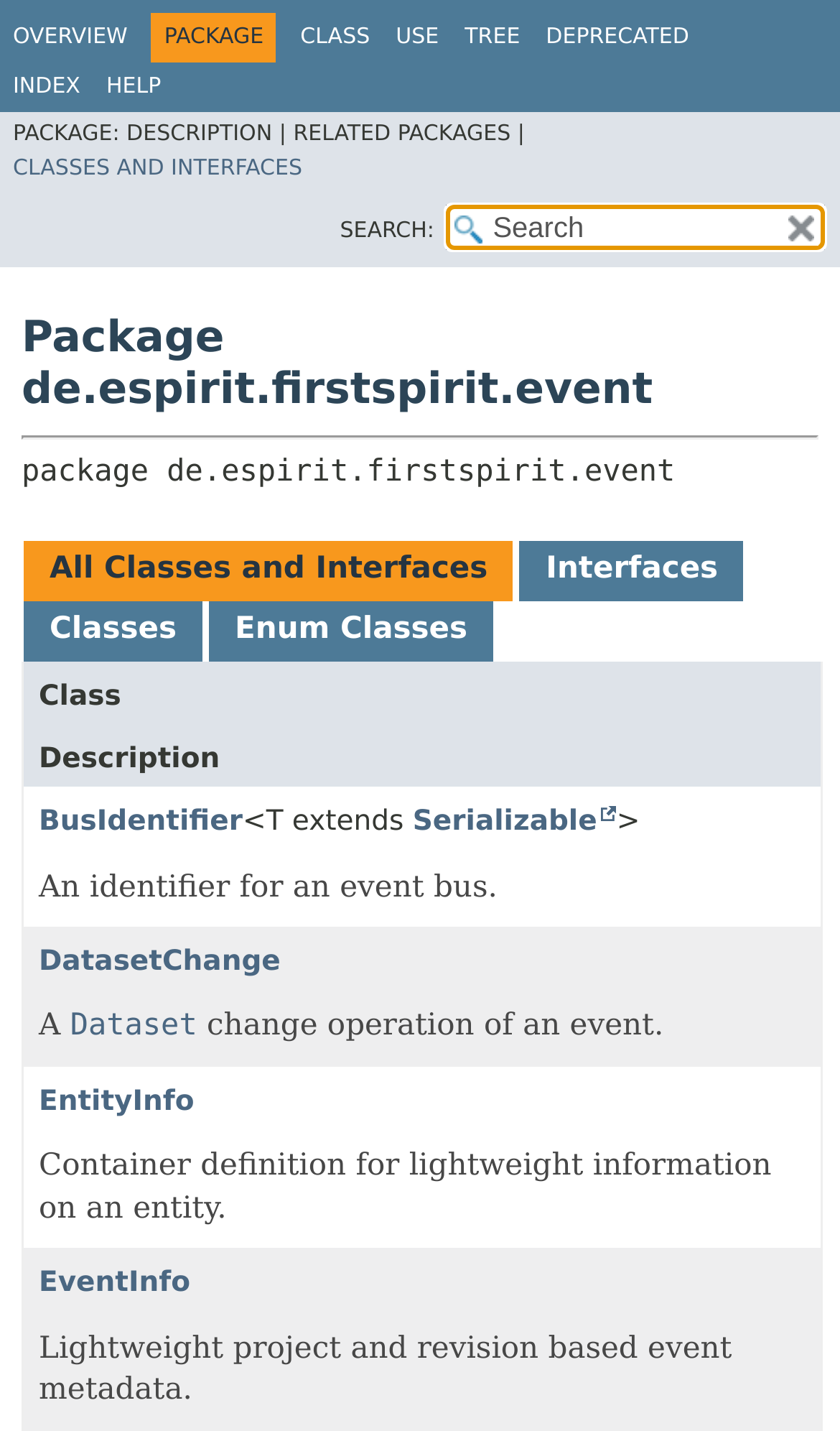What is the purpose of the 'SEARCH:' textbox? Please answer the question using a single word or phrase based on the image.

To search for classes and interfaces